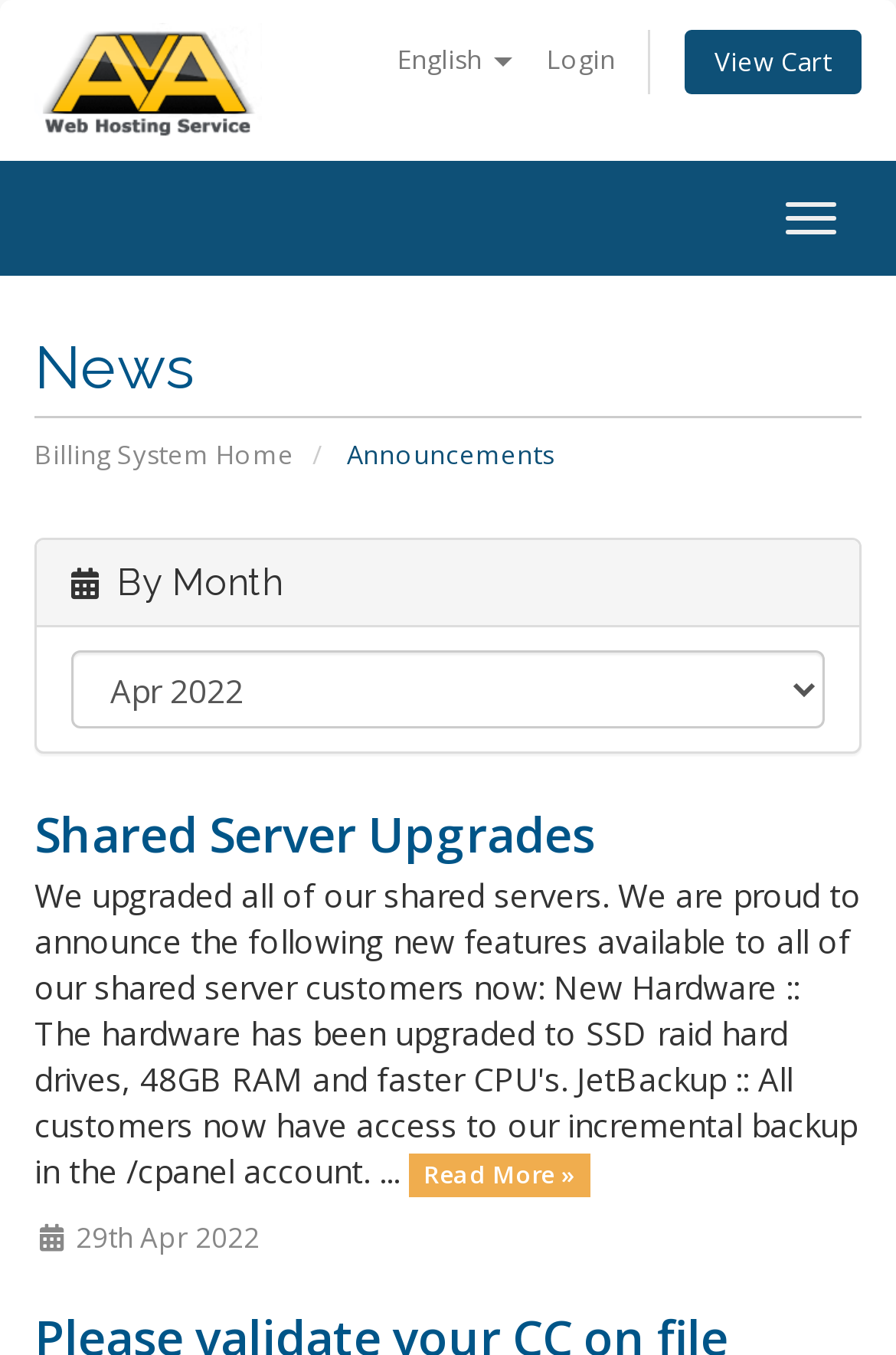Please find the bounding box coordinates of the element that needs to be clicked to perform the following instruction: "go to next page". The bounding box coordinates should be four float numbers between 0 and 1, represented as [left, top, right, bottom].

None